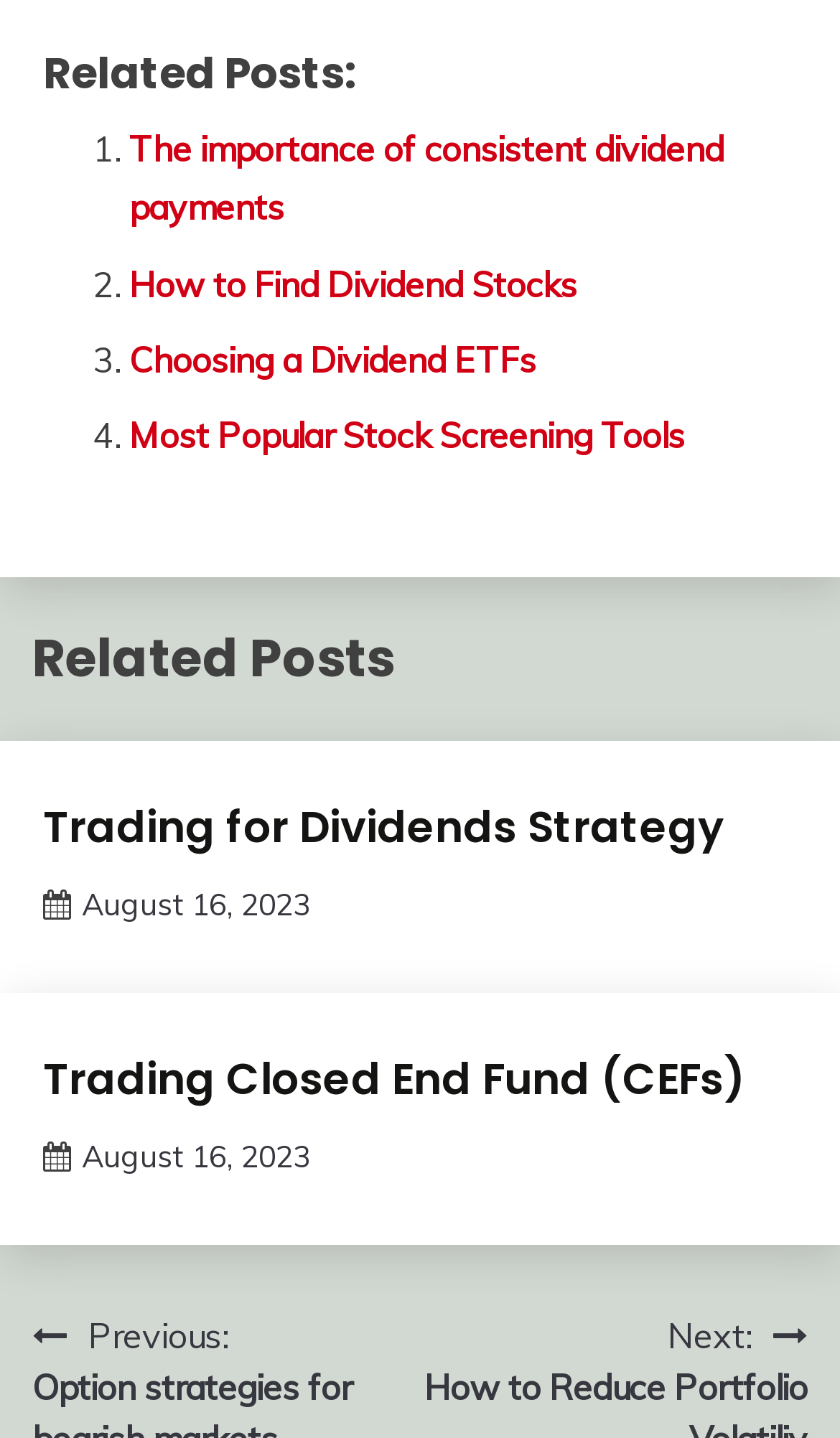How many headings are there on the page?
Based on the image, give a concise answer in the form of a single word or short phrase.

5